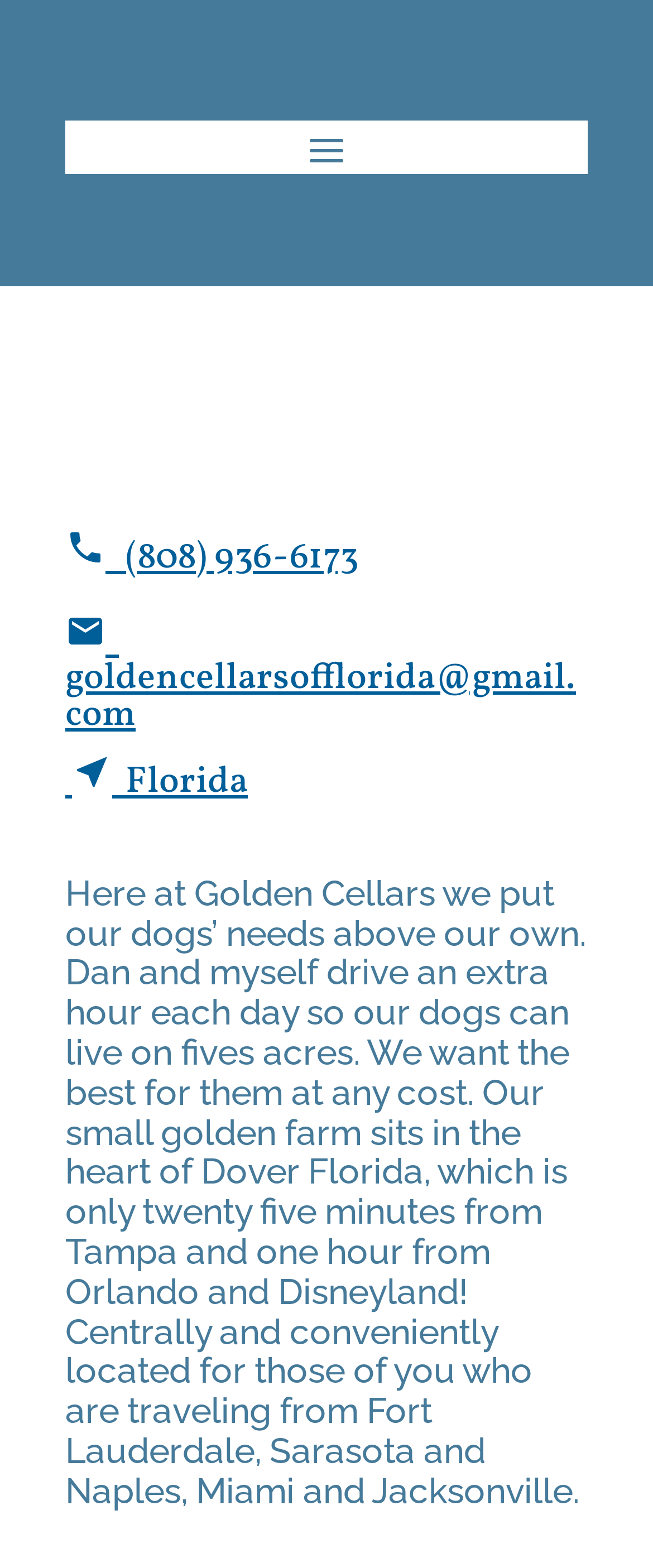Bounding box coordinates are to be given in the format (top-left x, top-left y, bottom-right x, bottom-right y). All values must be floating point numbers between 0 and 1. Provide the bounding box coordinate for the UI element described as: phone (808) 936-6173

[0.1, 0.339, 0.549, 0.372]